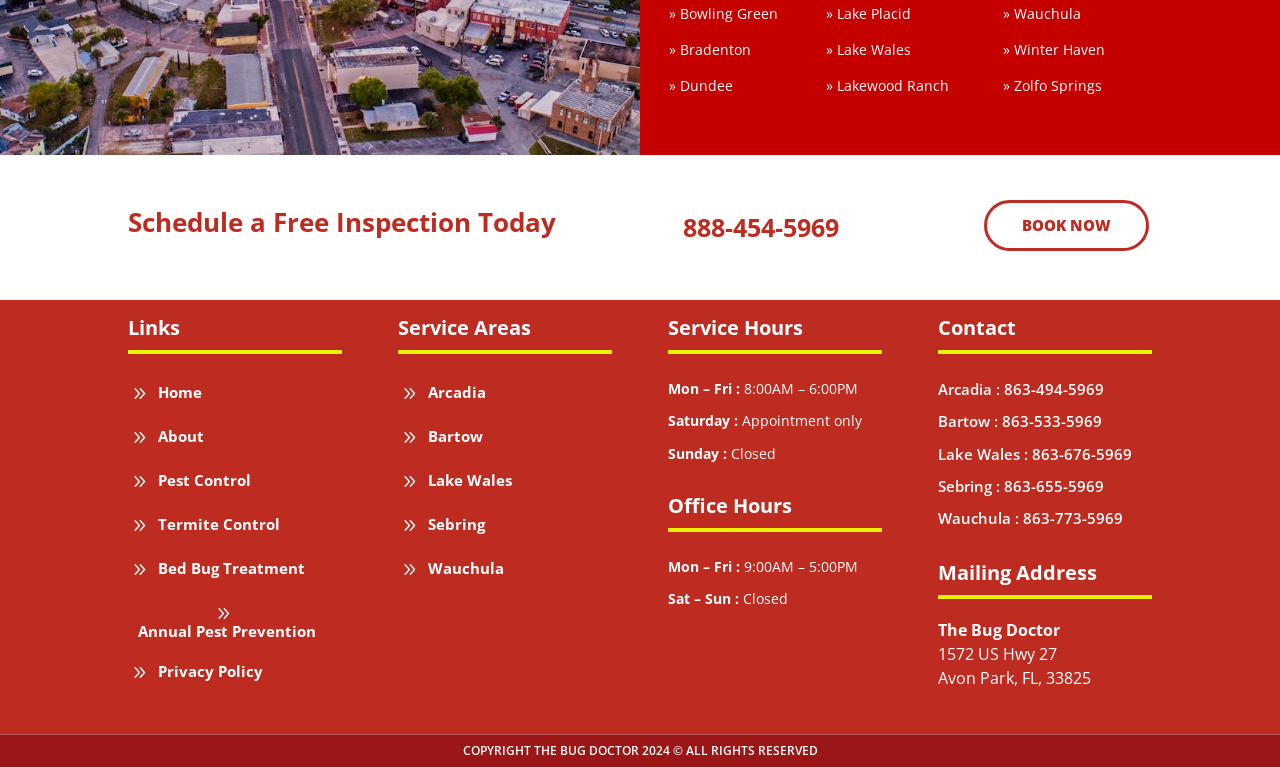What is the phone number to schedule a free inspection?
Provide a thorough and detailed answer to the question.

The phone number can be found in the menu item '888-454-5969' which is located in the vertical menu 'DiviMenu' with orientation: vertical, and its bounding box coordinates are [0.522, 0.261, 0.667, 0.332].